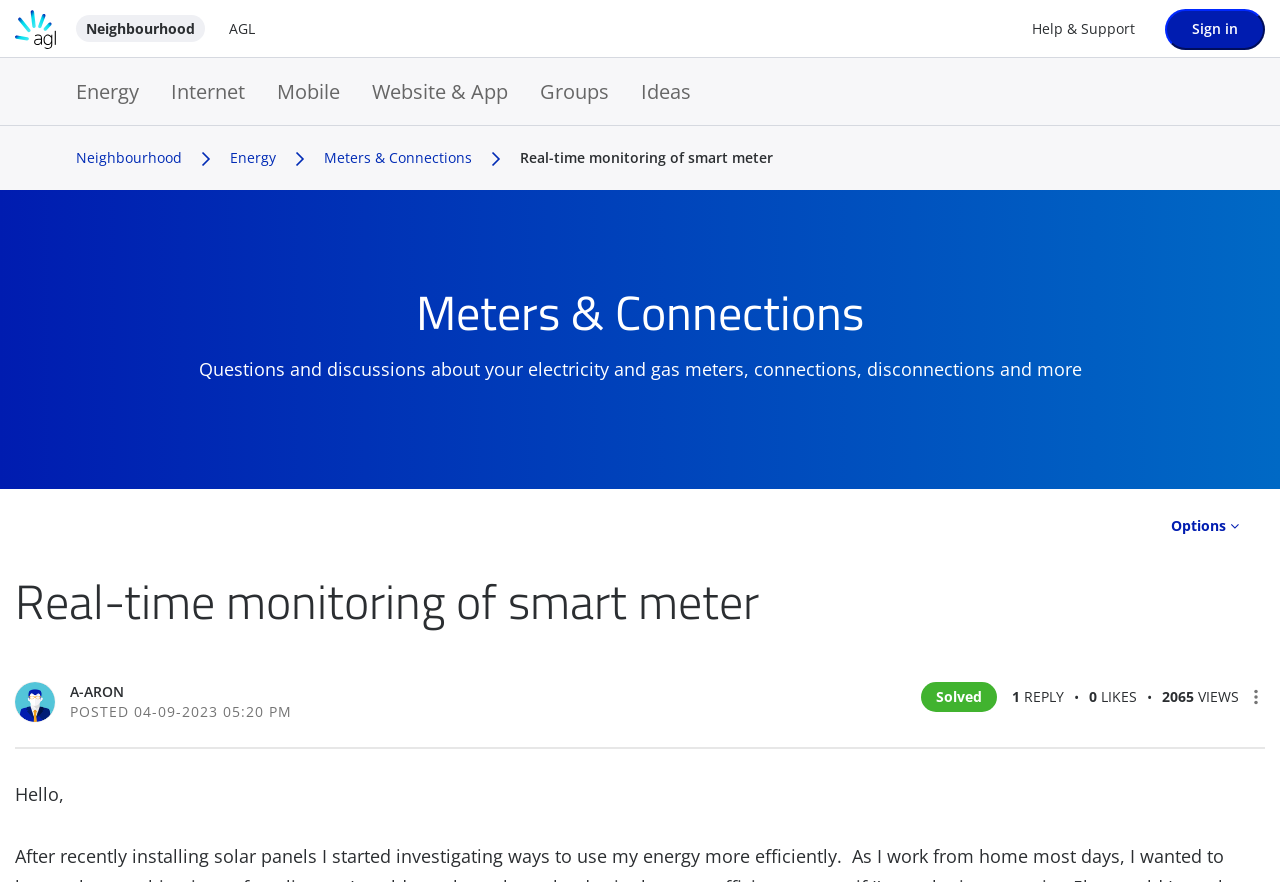Using the element description Energy, predict the bounding box coordinates for the UI element. Provide the coordinates in (top-left x, top-left y, bottom-right x, bottom-right y) format with values ranging from 0 to 1.

[0.059, 0.066, 0.124, 0.142]